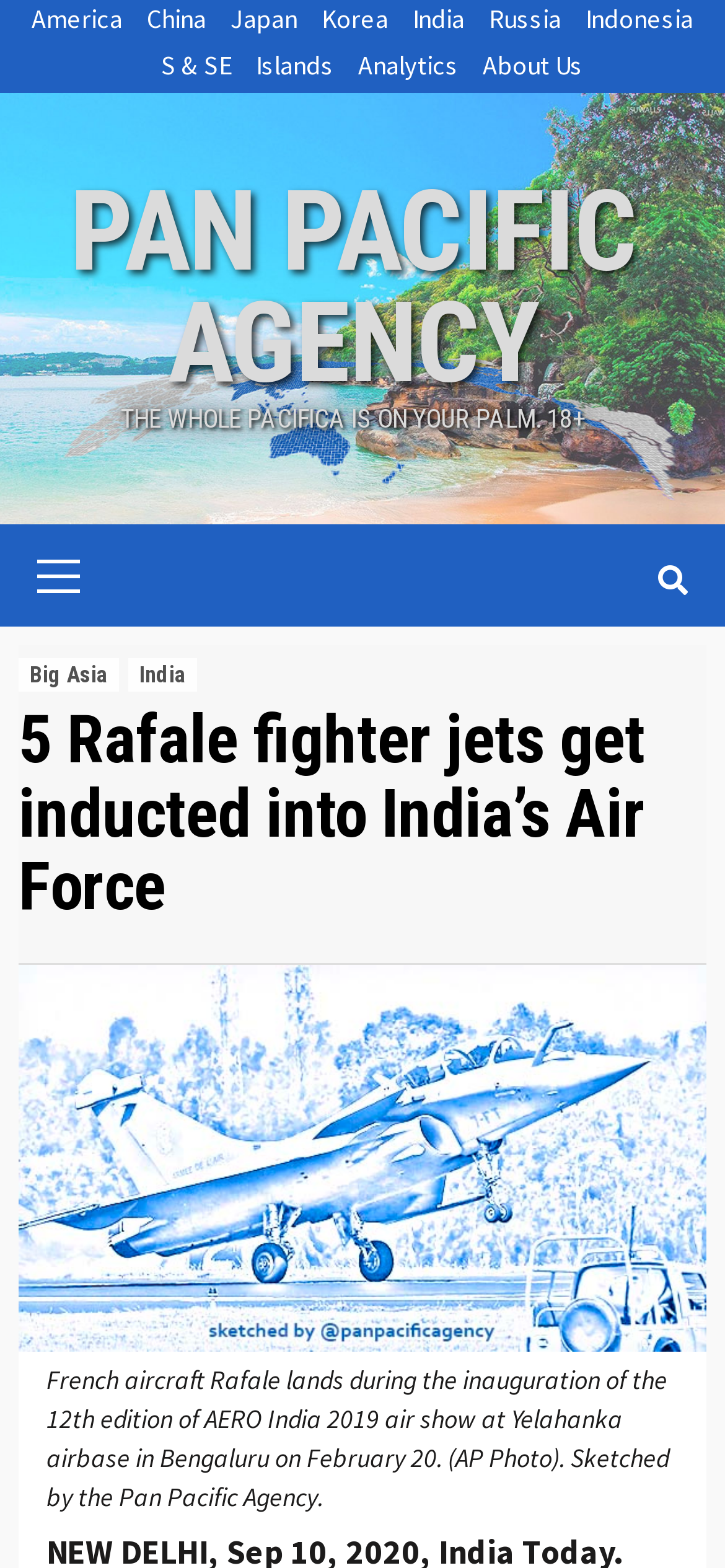Find and specify the bounding box coordinates that correspond to the clickable region for the instruction: "Click on India".

[0.544, 0.0, 0.641, 0.03]